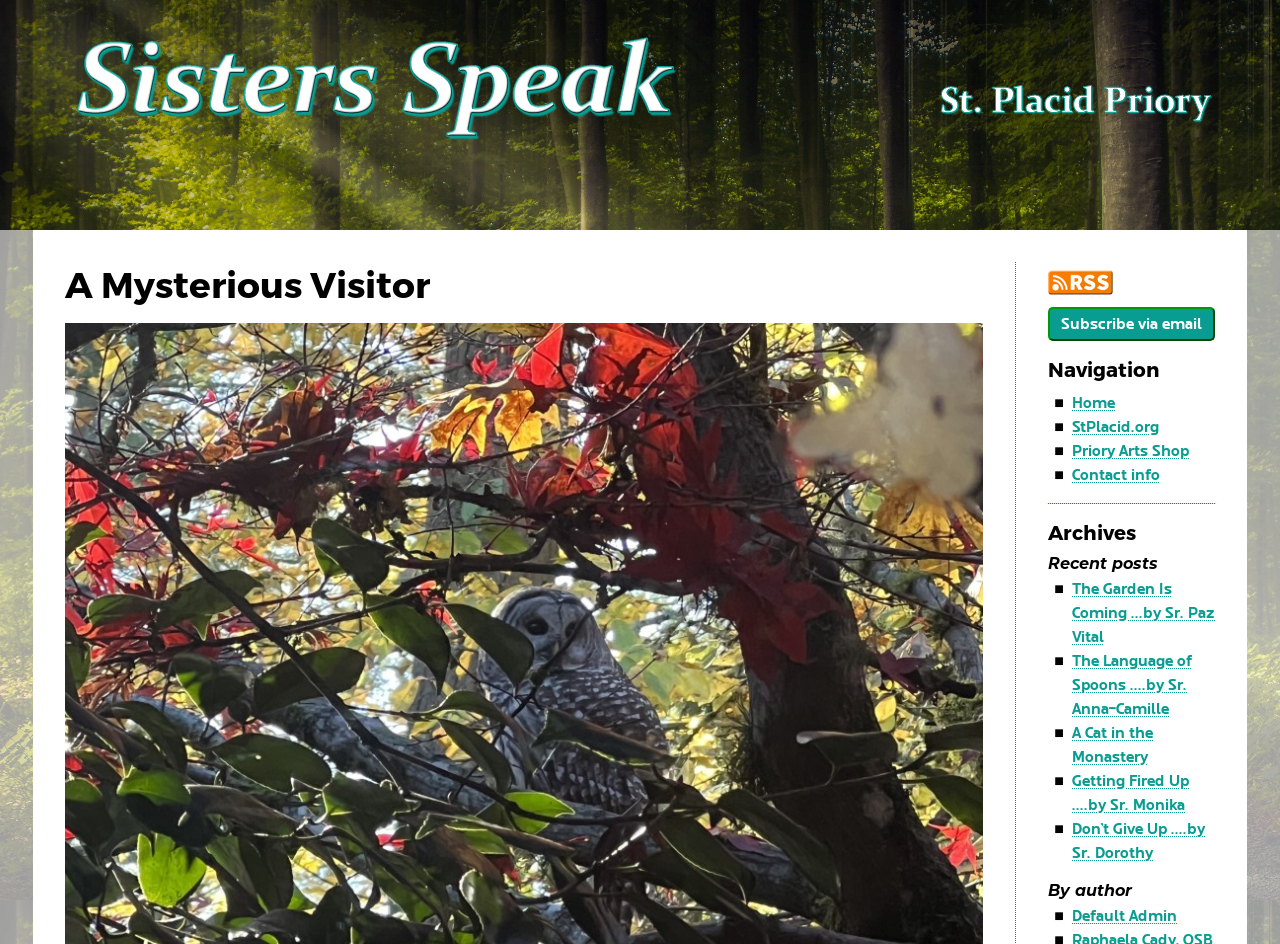Please determine the bounding box coordinates of the element's region to click for the following instruction: "View recent posts".

[0.819, 0.587, 0.949, 0.607]